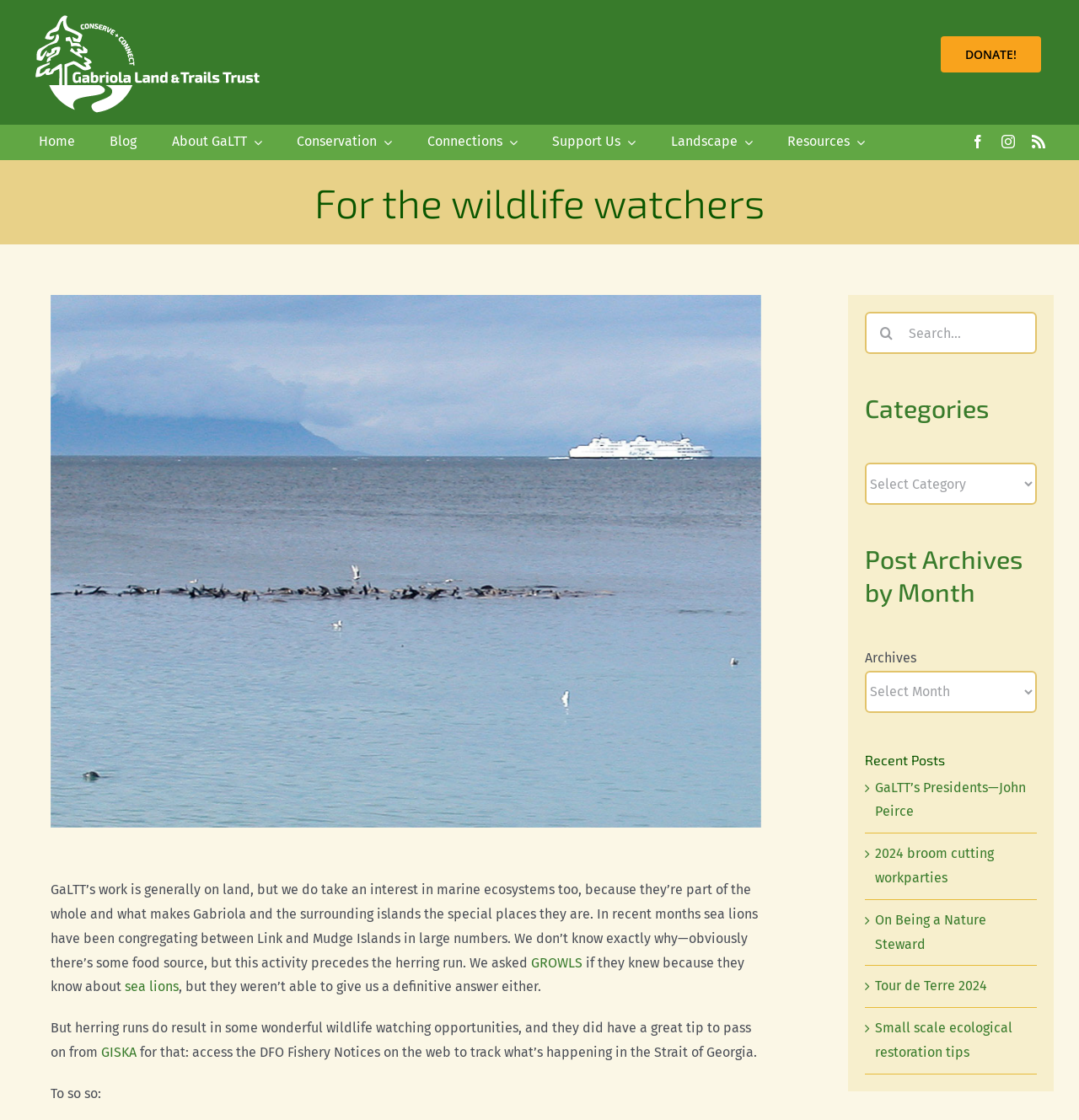What is the name of the organization? Refer to the image and provide a one-word or short phrase answer.

GaLTT